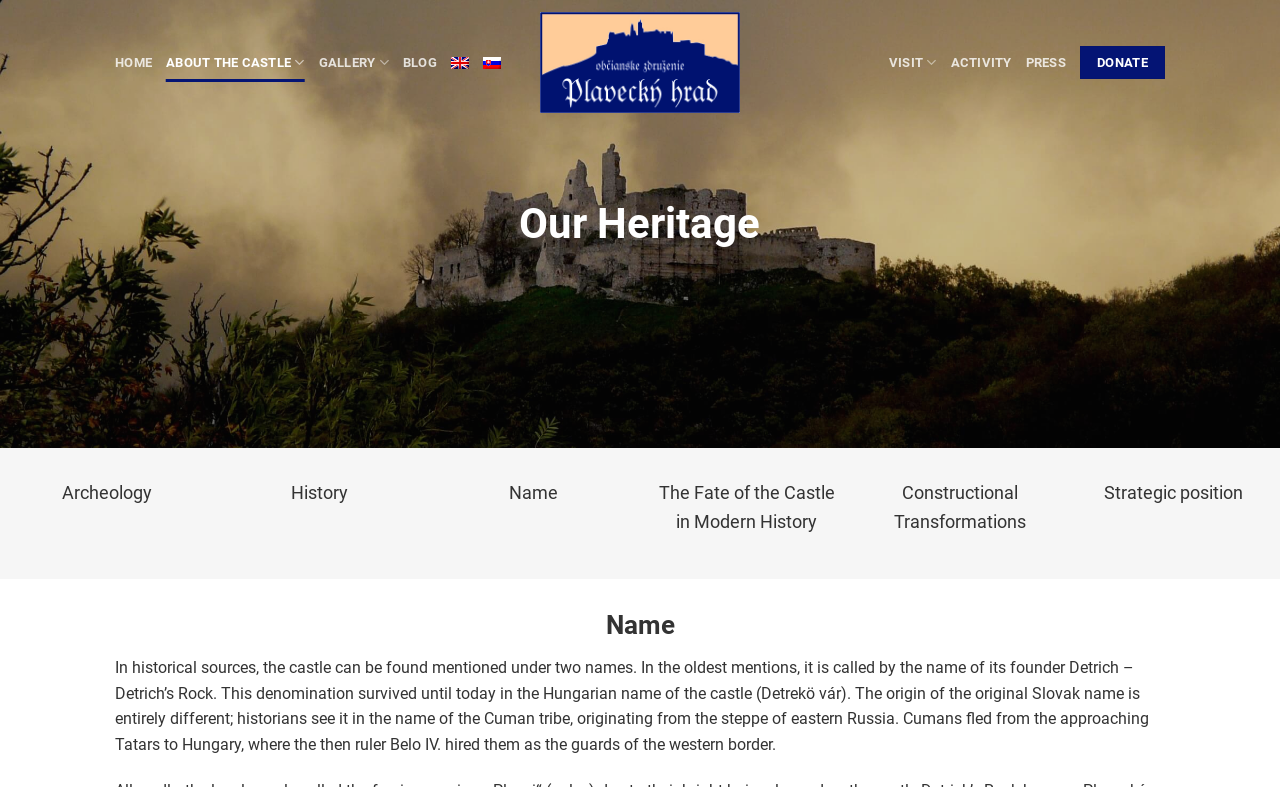Carefully examine the image and provide an in-depth answer to the question: What is the topic of the heading 'Our Heritage'?

The heading 'Our Heritage' is above a list of links including 'Archeology', 'History', 'Name', and others, which suggests that the topic of the heading is related to the heritage of the castle, including its archeology, history, and other aspects.